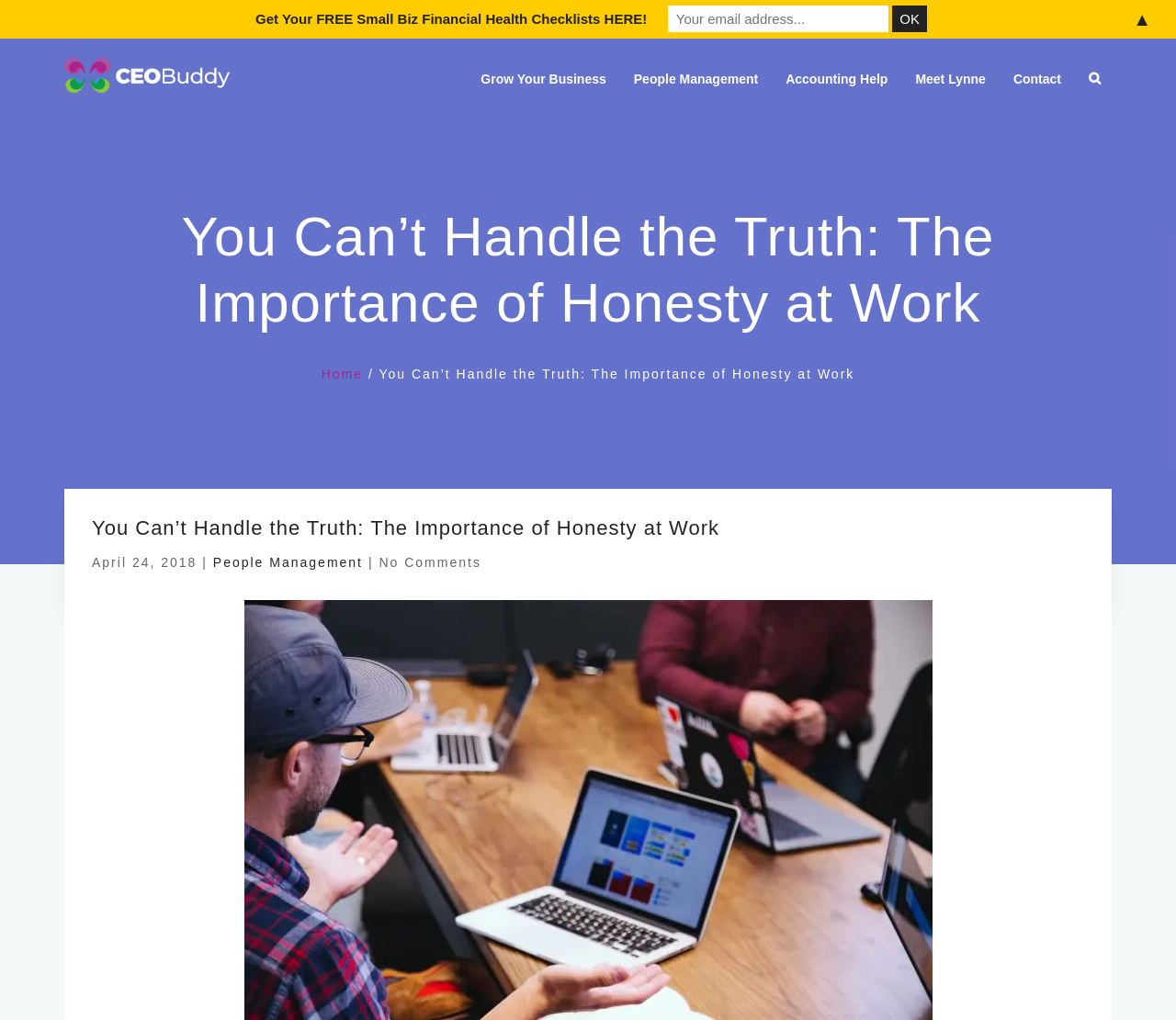What is the topic of the article?
Look at the image and respond to the question as thoroughly as possible.

The topic of the article can be inferred from the heading 'You Can’t Handle the Truth: The Importance of Honesty at Work', which suggests that the article is about the importance of honesty in a work environment.